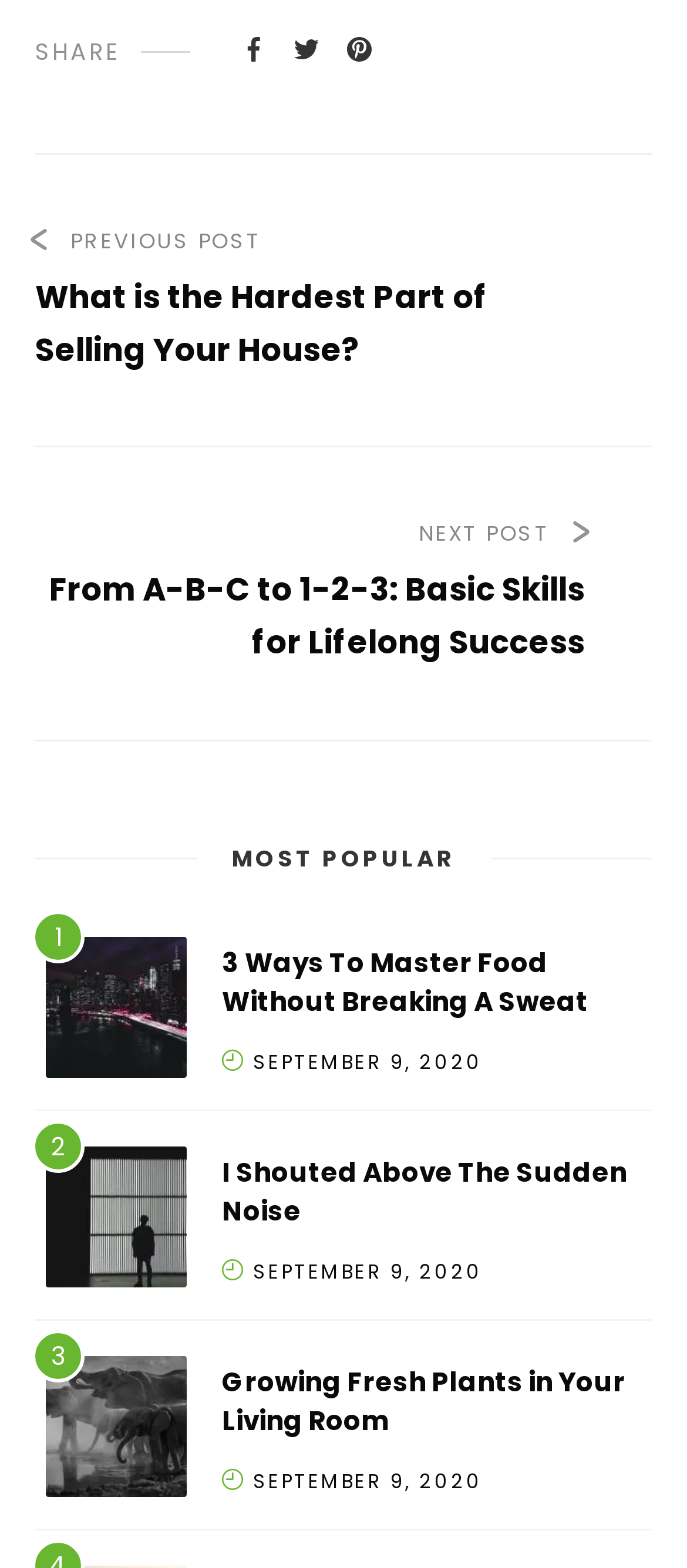Determine the bounding box coordinates of the clickable region to carry out the instruction: "Read the article 'Unlocking Franchise Prosperity: 5 Proven Strategies and 5 Common Pitfalls to Avoid'".

[0.329, 0.012, 0.406, 0.048]